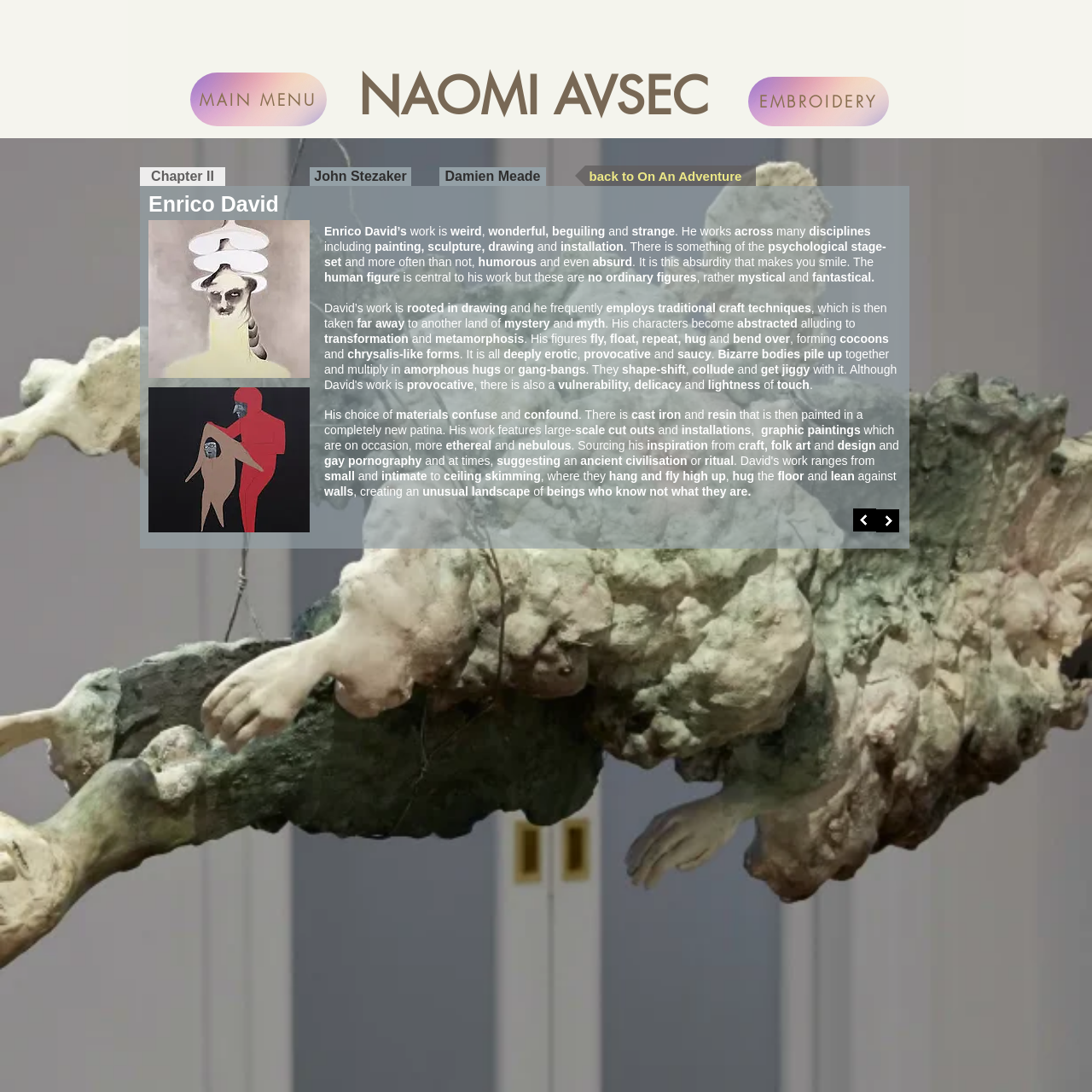Given the webpage screenshot and the description, determine the bounding box coordinates (top-left x, top-left y, bottom-right x, bottom-right y) that define the location of the UI element matching this description: back to On An Adventure

[0.527, 0.152, 0.692, 0.17]